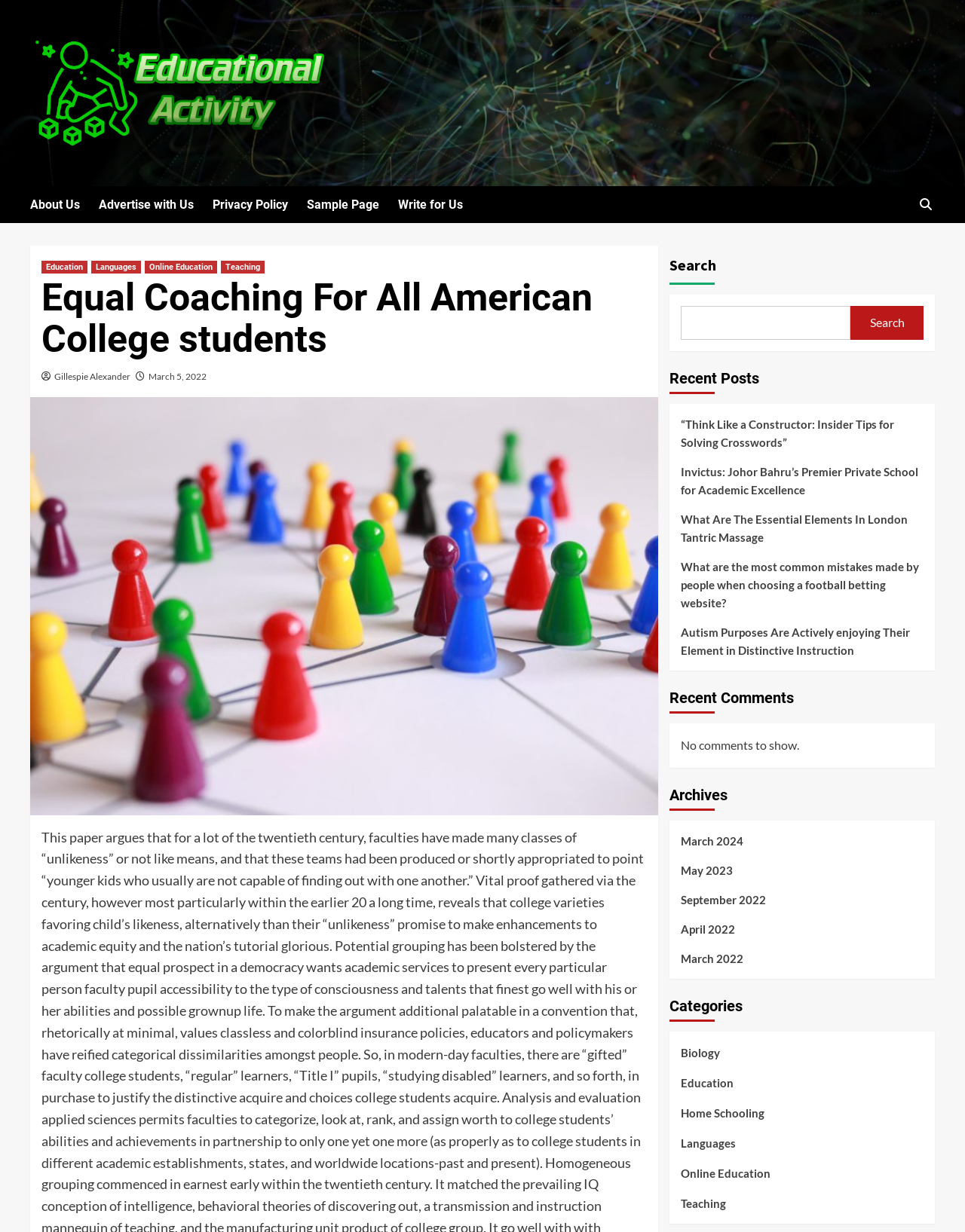Locate the bounding box coordinates of the element you need to click to accomplish the task described by this instruction: "Click on the 'About Us' link".

[0.031, 0.151, 0.102, 0.181]